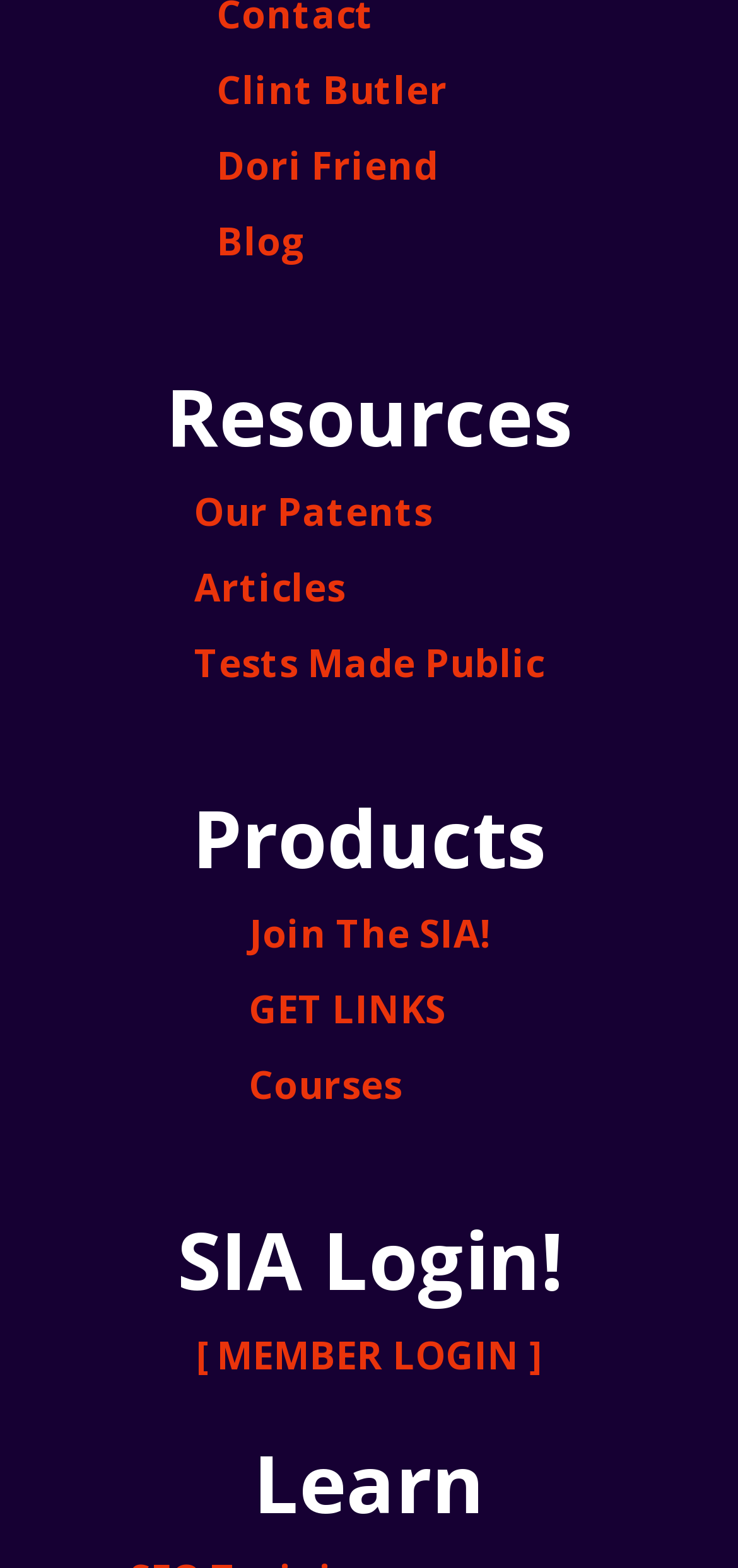Find the bounding box coordinates of the element I should click to carry out the following instruction: "visit Clint Butler's page".

[0.294, 0.033, 0.706, 0.082]